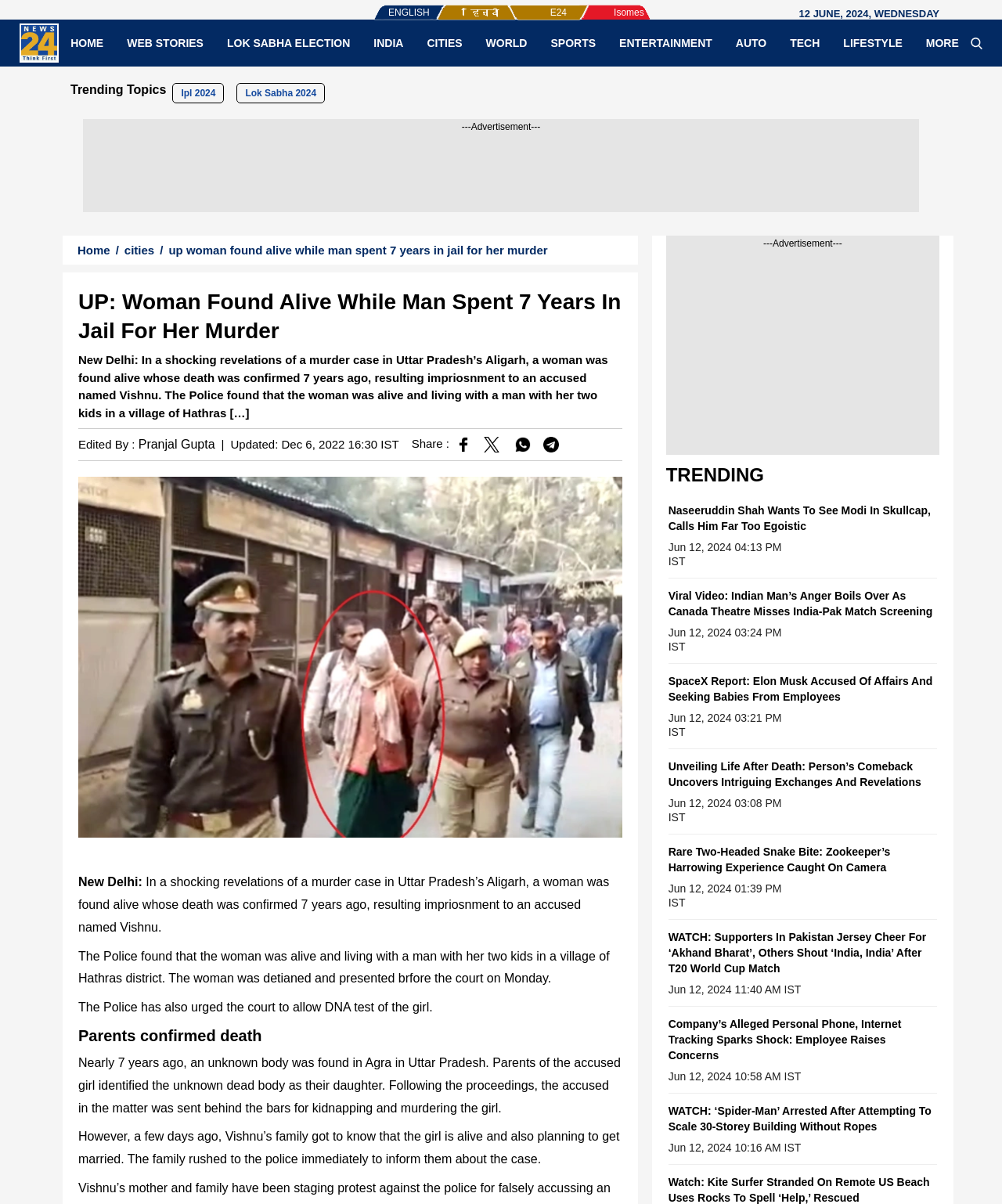Specify the bounding box coordinates for the region that must be clicked to perform the given instruction: "Read the news titled 'UP: Woman Found Alive While Man Spent 7 Years In Jail For Her Murder'".

[0.078, 0.24, 0.621, 0.287]